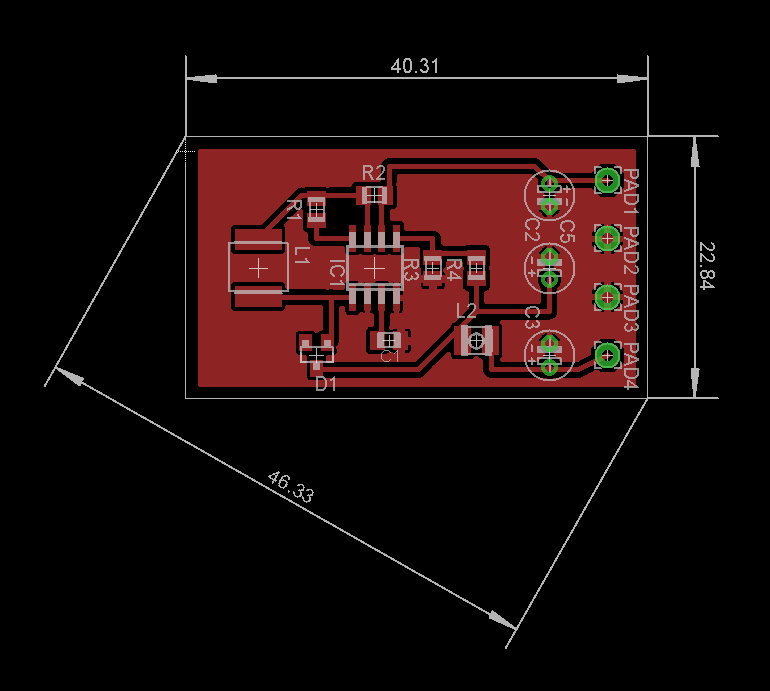Provide a thorough and detailed caption for the image.

The image displays a detailed design of a printed circuit board (PCB) rendered on a red background. The PCB is outlined with labeled dimensions: 46.33 mm in width and 22.84 mm in height, alongside individual measurements for other components, such as 40.31 mm across the top edge. Various electronic components are shown, including resistors (labeled R1 to R4), capacitors (C1, C2), and a diode (D1), alongside connection pads (PAD1 to PAD4) for integration with other circuits. The circuit traces are intricately laid out, showcasing a well-organized design intended for efficient electrical connectivity and functionality.